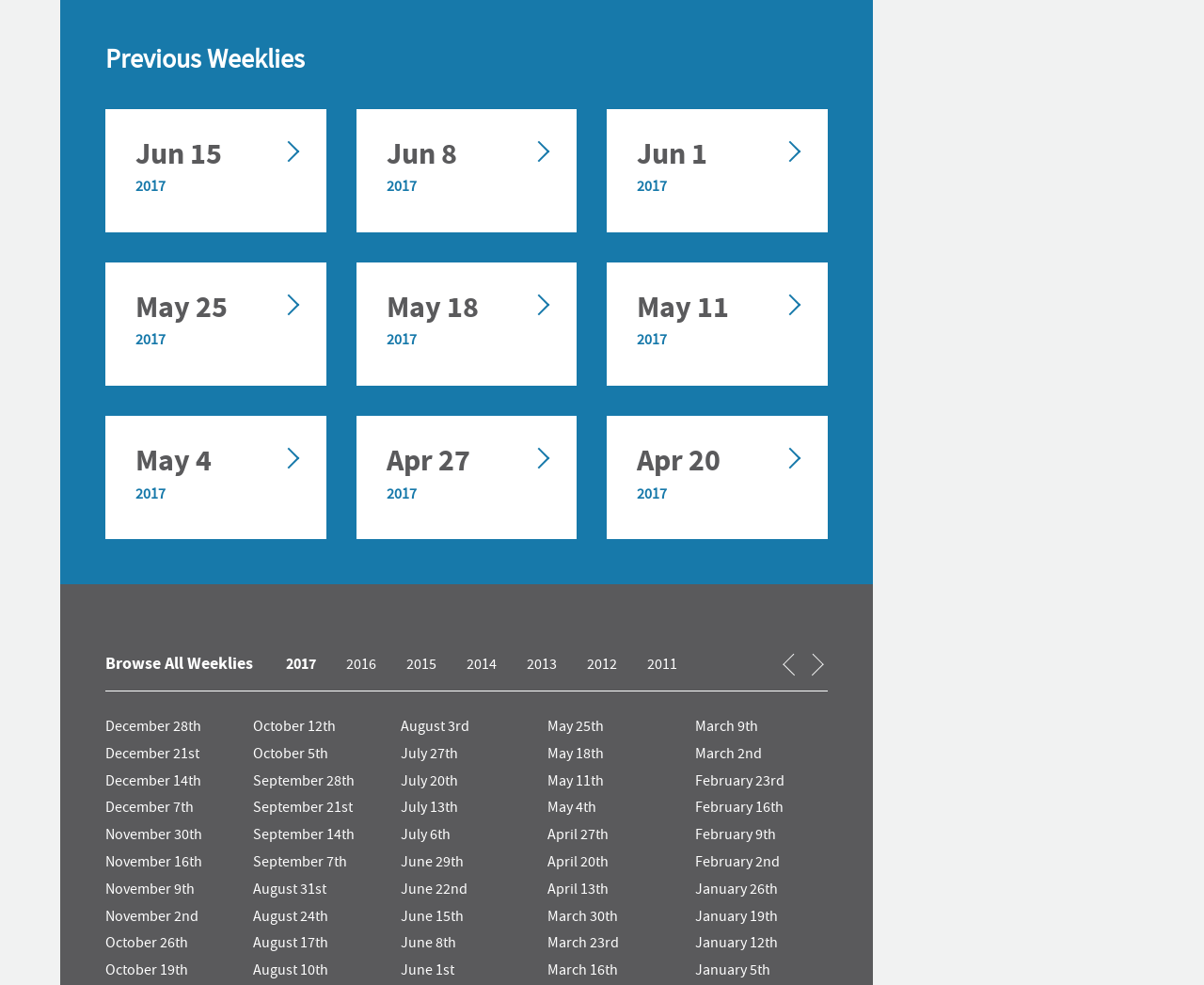Provide the bounding box coordinates for the area that should be clicked to complete the instruction: "Find out about the new policy for high school voter registration in Durham County, North Carolina".

[0.088, 0.927, 0.636, 0.978]